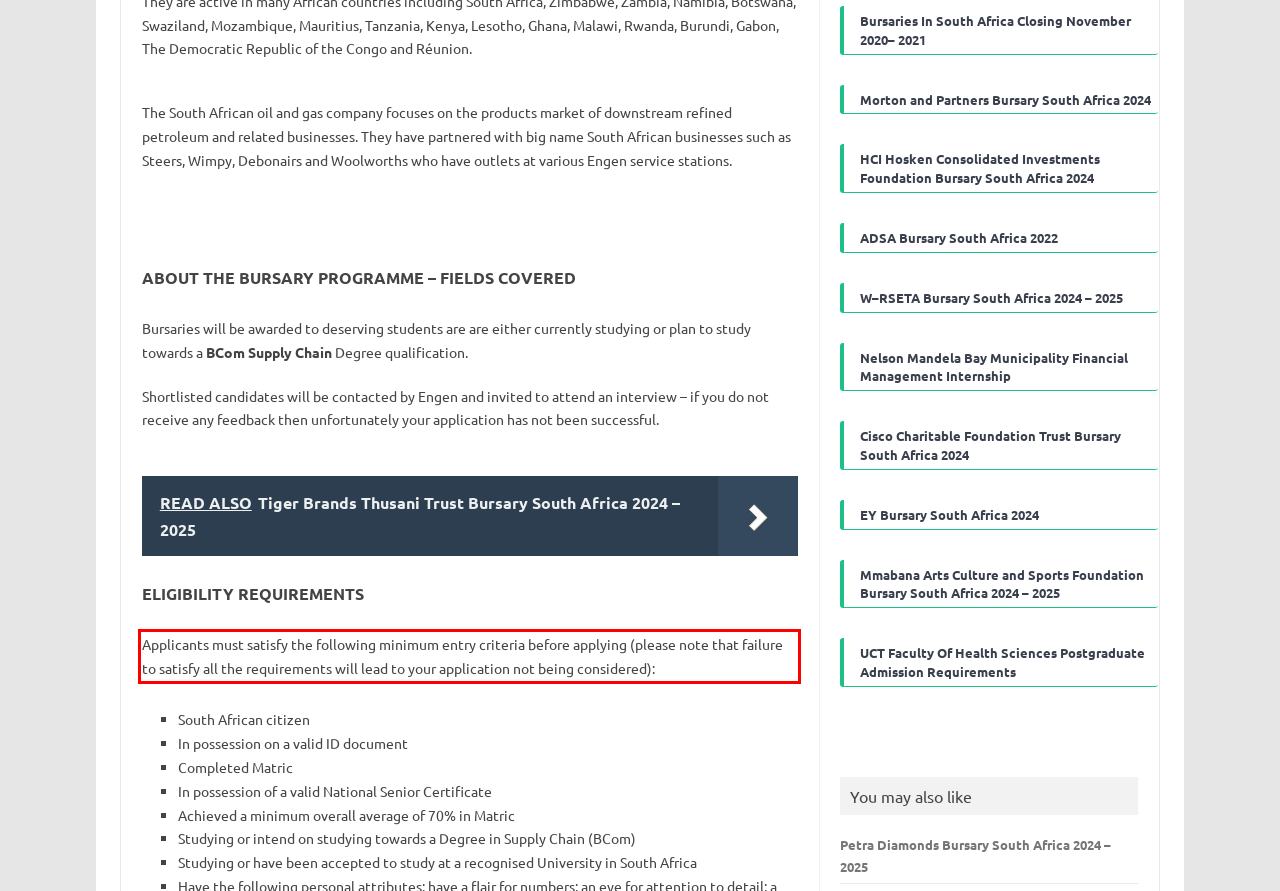Identify the red bounding box in the webpage screenshot and perform OCR to generate the text content enclosed.

Applicants must satisfy the following minimum entry criteria before applying (please note that failure to satisfy all the requirements will lead to your application not being considered):